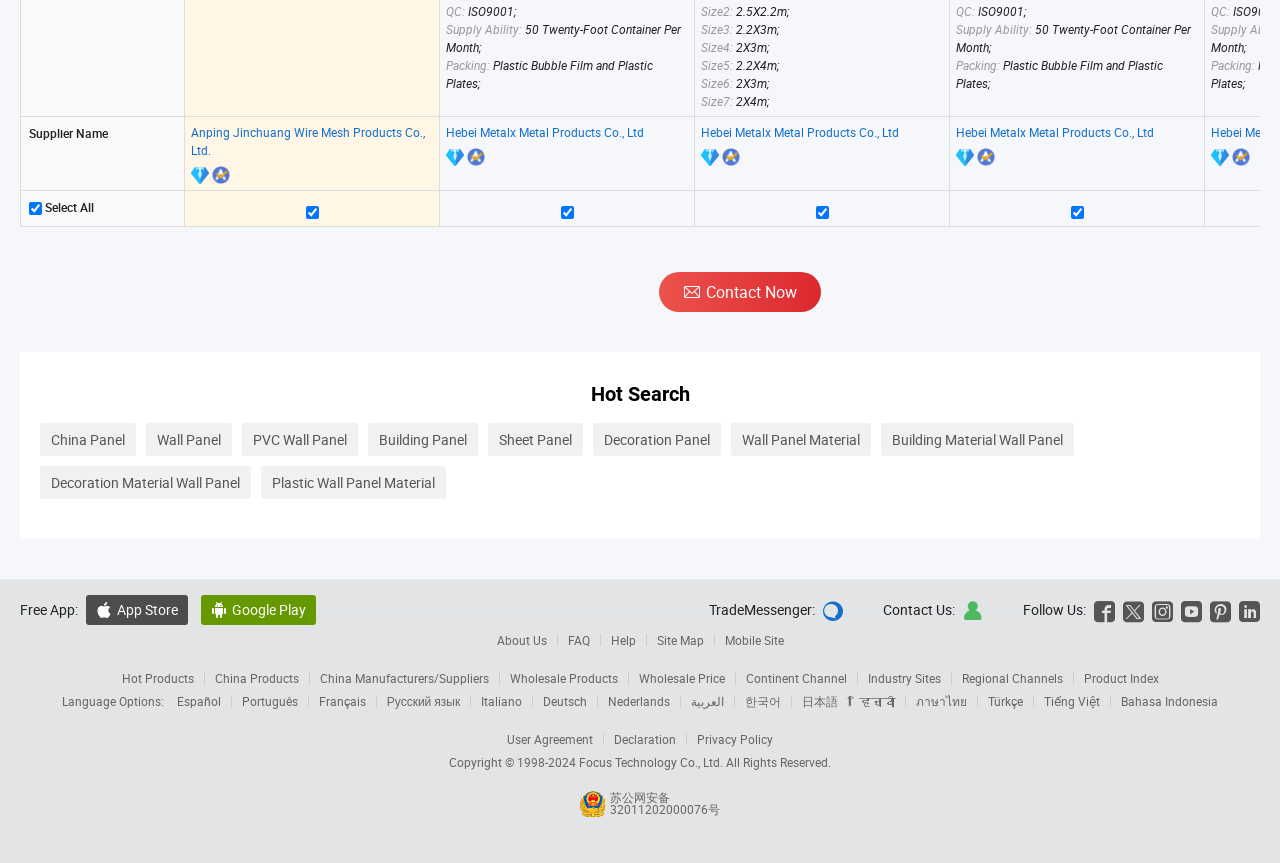Please locate the bounding box coordinates of the element's region that needs to be clicked to follow the instruction: "Search for China Panel". The bounding box coordinates should be provided as four float numbers between 0 and 1, i.e., [left, top, right, bottom].

[0.04, 0.498, 0.098, 0.52]